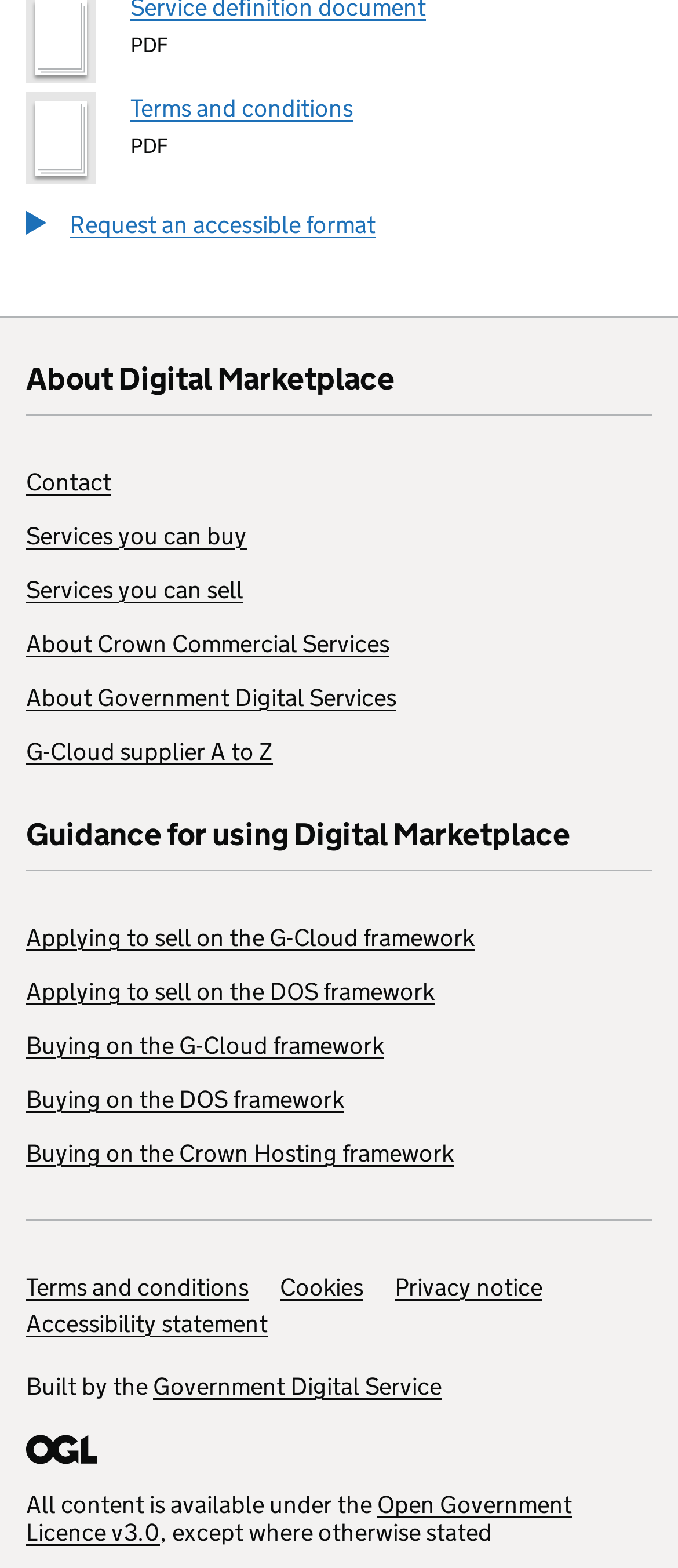Specify the bounding box coordinates for the region that must be clicked to perform the given instruction: "Contact us".

[0.038, 0.297, 0.164, 0.317]